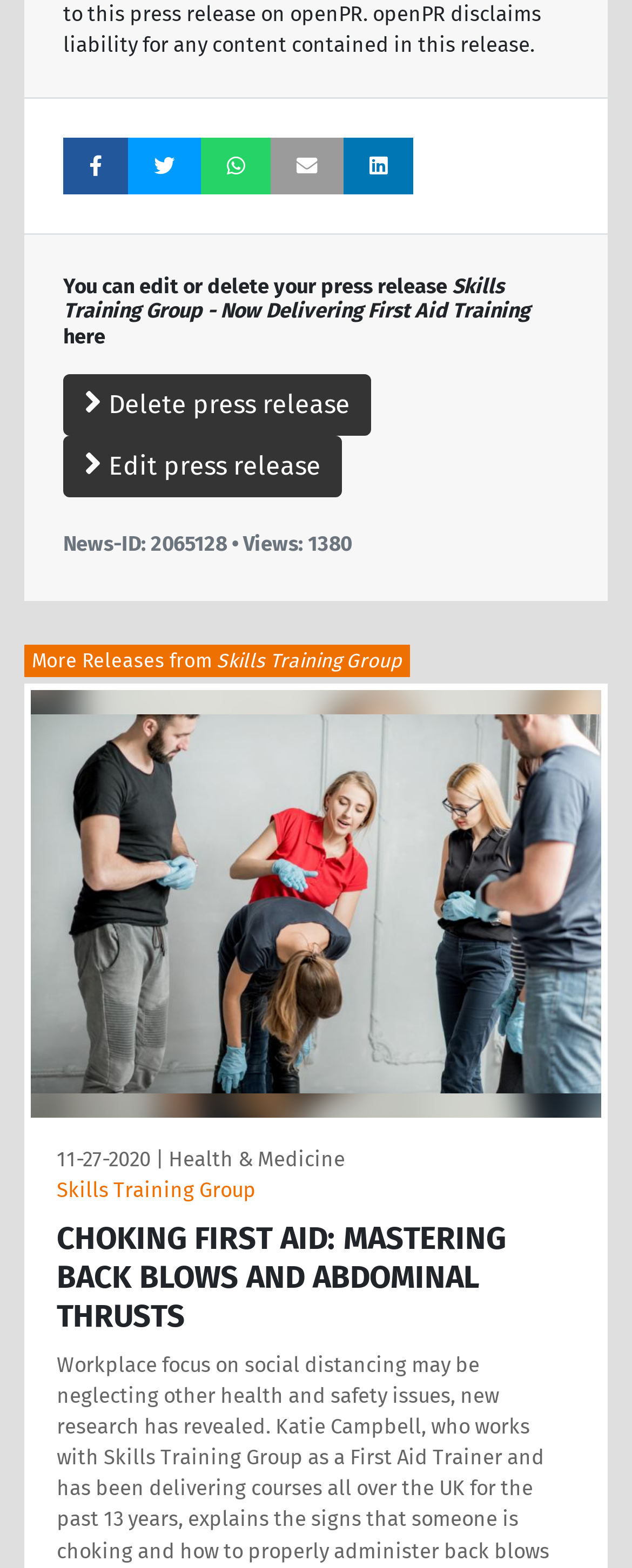Find the bounding box of the UI element described as: "Tweet". The bounding box coordinates should be given as four float values between 0 and 1, i.e., [left, top, right, bottom].

[0.203, 0.088, 0.318, 0.124]